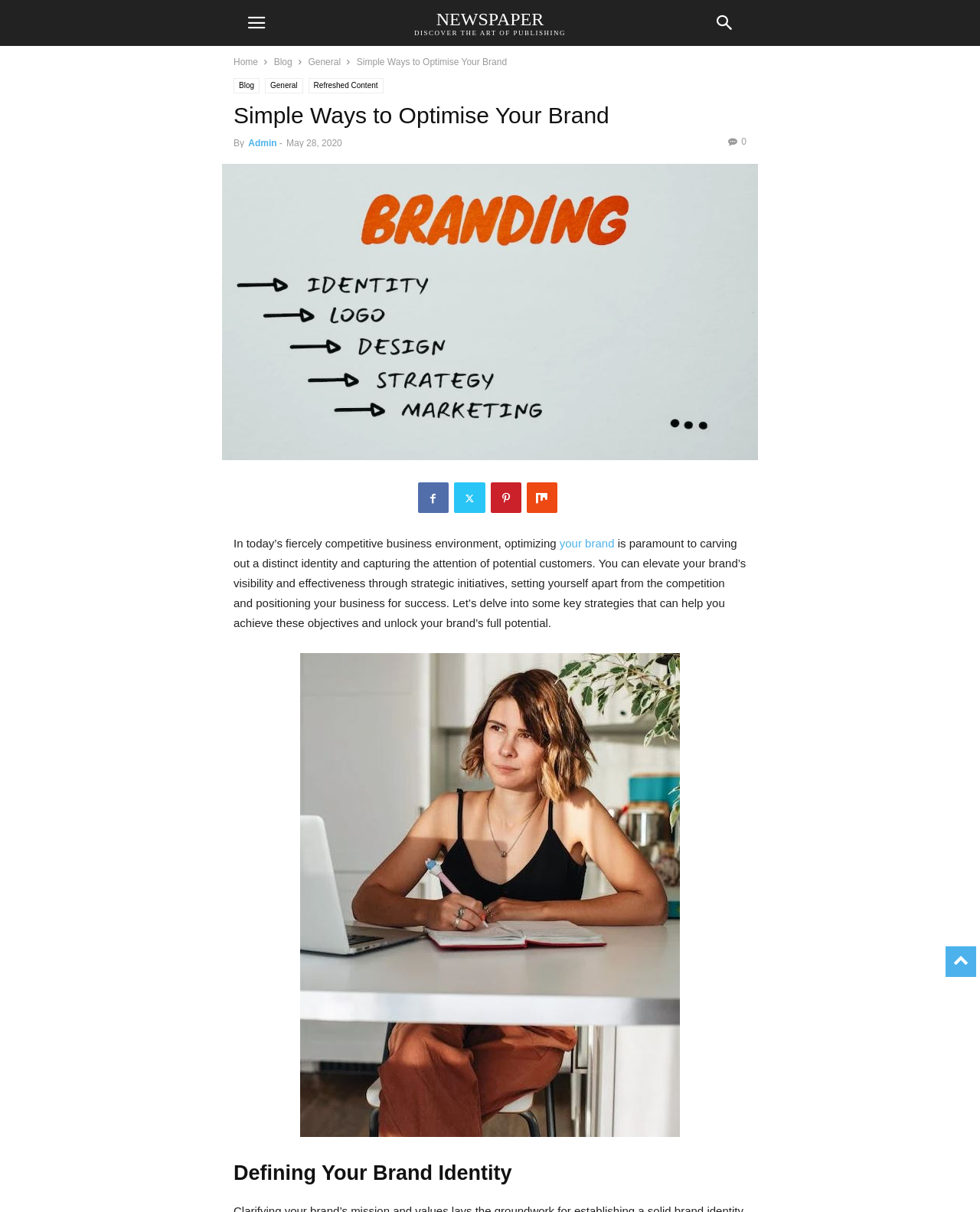Can you identify the bounding box coordinates of the clickable region needed to carry out this instruction: 'go to top'? The coordinates should be four float numbers within the range of 0 to 1, stated as [left, top, right, bottom].

[0.965, 0.781, 0.996, 0.795]